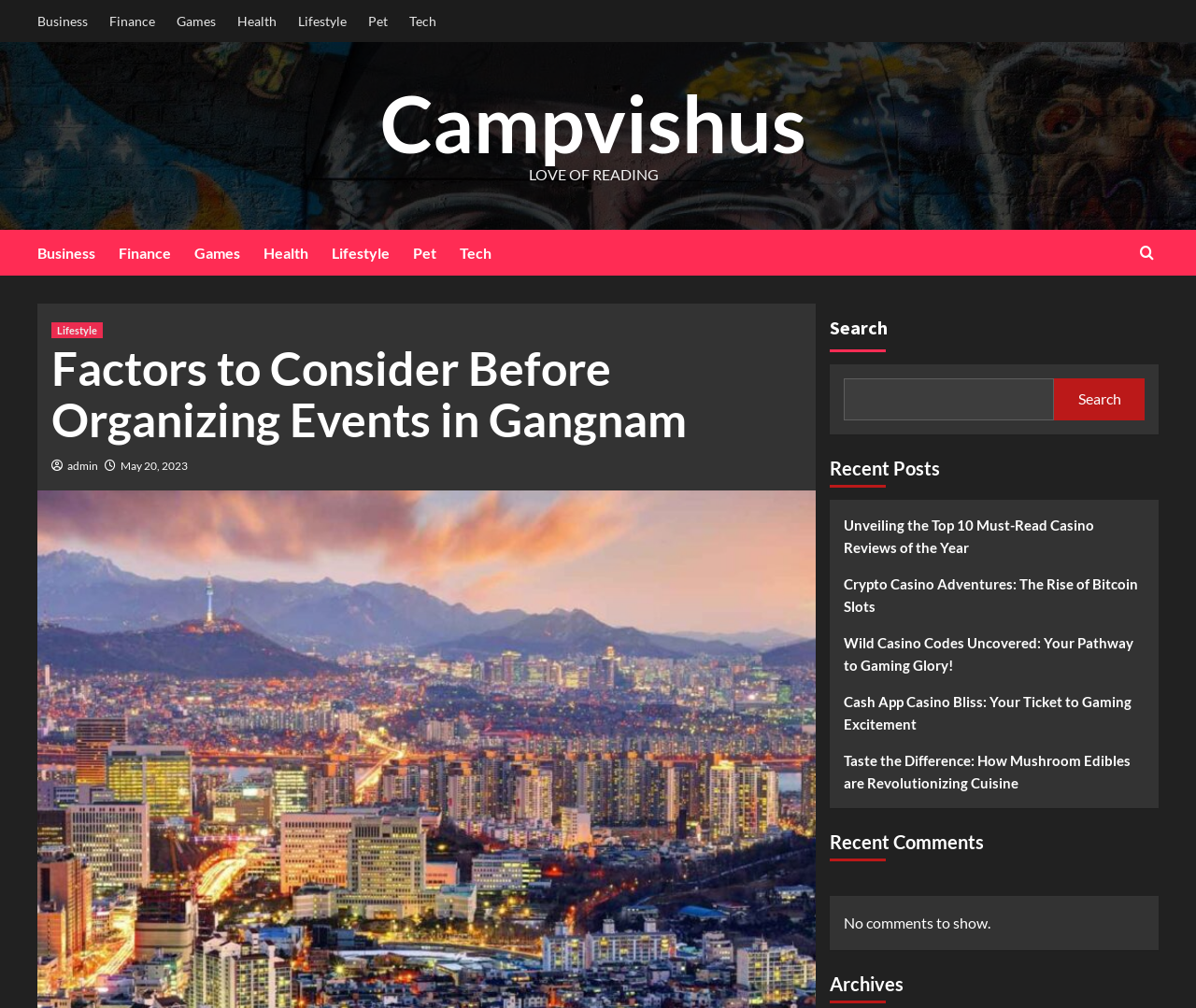Predict the bounding box coordinates of the area that should be clicked to accomplish the following instruction: "Click on the 'Business' link". The bounding box coordinates should consist of four float numbers between 0 and 1, i.e., [left, top, right, bottom].

[0.031, 0.0, 0.081, 0.042]